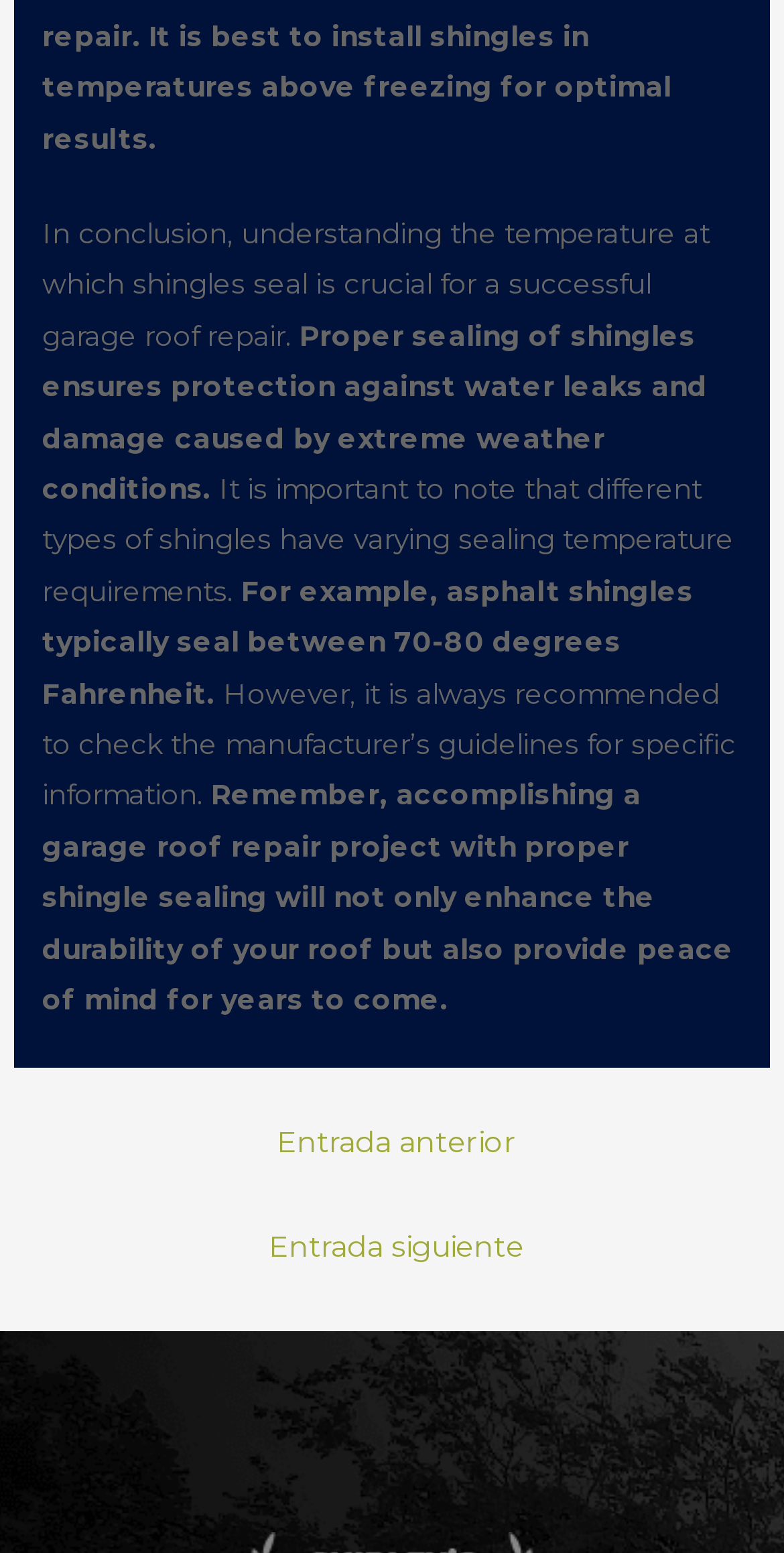What is the navigation section labeled as?
Please answer the question with a detailed response using the information from the screenshot.

The navigation section at the bottom of the webpage is labeled as 'Entradas', which contains links to navigate to previous and next entries.